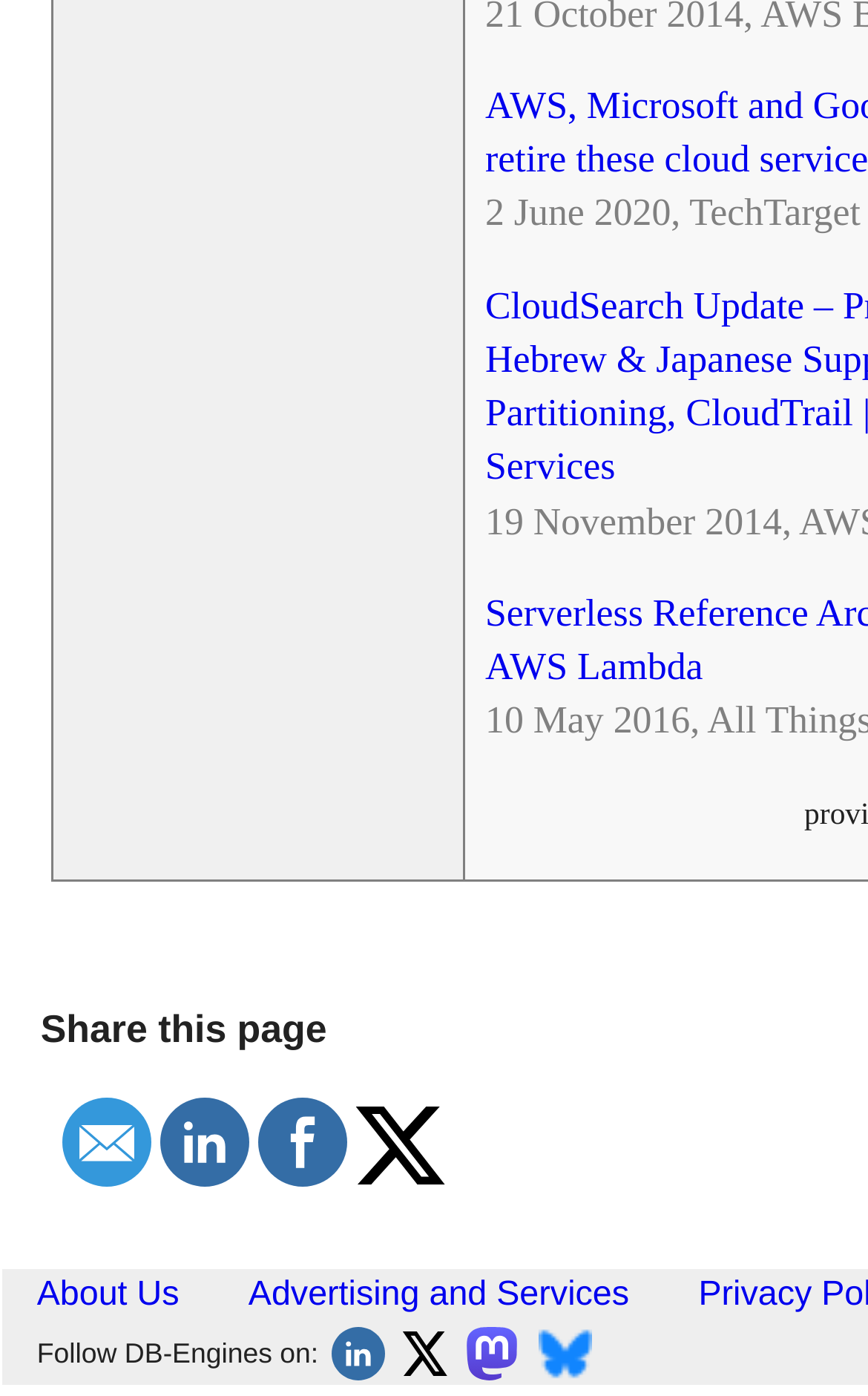Please find the bounding box coordinates of the element that needs to be clicked to perform the following instruction: "Share on LinkedIn". The bounding box coordinates should be four float numbers between 0 and 1, represented as [left, top, right, bottom].

[0.18, 0.828, 0.293, 0.86]